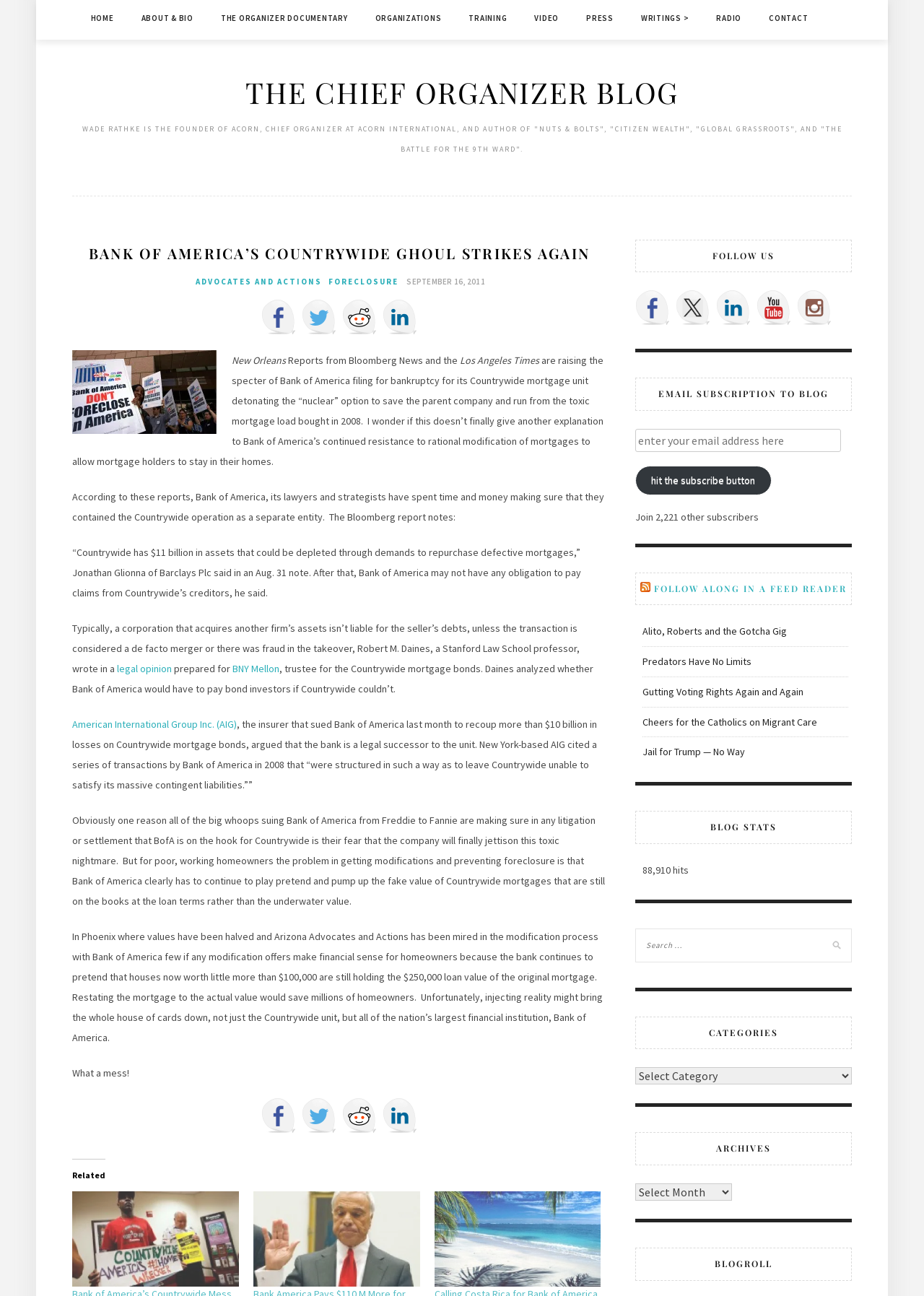Using the webpage screenshot, locate the HTML element that fits the following description and provide its bounding box: "hit the subscribe button".

[0.688, 0.36, 0.835, 0.382]